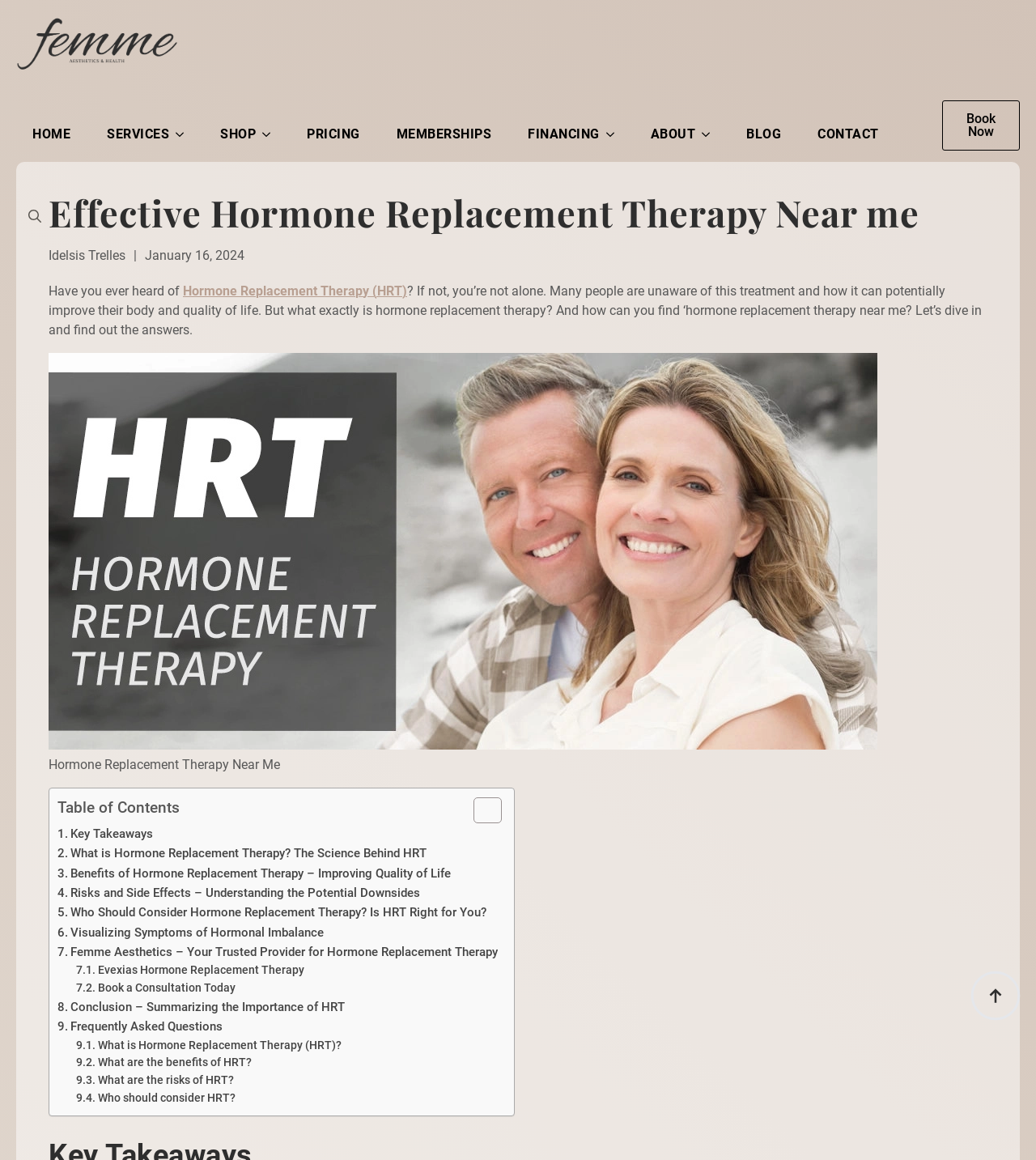Find and extract the text of the primary heading on the webpage.

Effective Hormone Replacement Therapy Near me